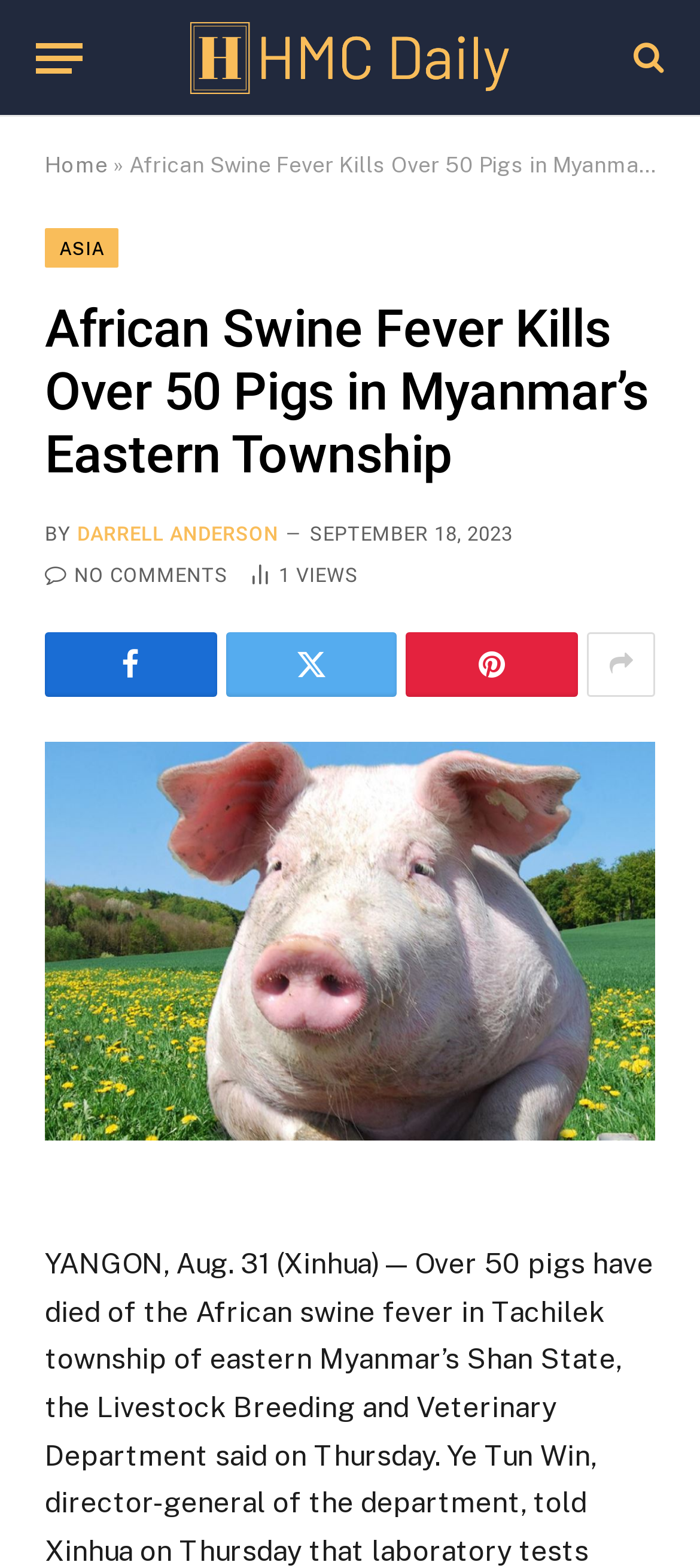Please specify the bounding box coordinates of the region to click in order to perform the following instruction: "Click the menu button".

[0.051, 0.011, 0.118, 0.063]